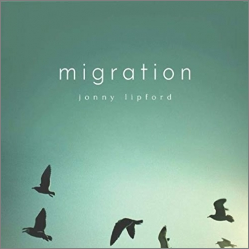Give a detailed account of the visual elements in the image.

The image features the album cover for "Migration" by Jonny Lipford, showcasing a serene sky in calming hues of blue and green. Silhouetted birds are depicted in graceful flight, symbolizing themes of freedom and movement. The album title "migration" is prominently displayed at the center in a minimalistic font, enhancing the tranquil aesthetic. Below, the artist's name, "jonny lipford," is presented in a smaller font, maintaining the focus on the visual elements of the cover. This artwork aligns well with the album's exploration of music inspired by Native American flutes, capturing the essence of nature and the journey of both sound and spirit.